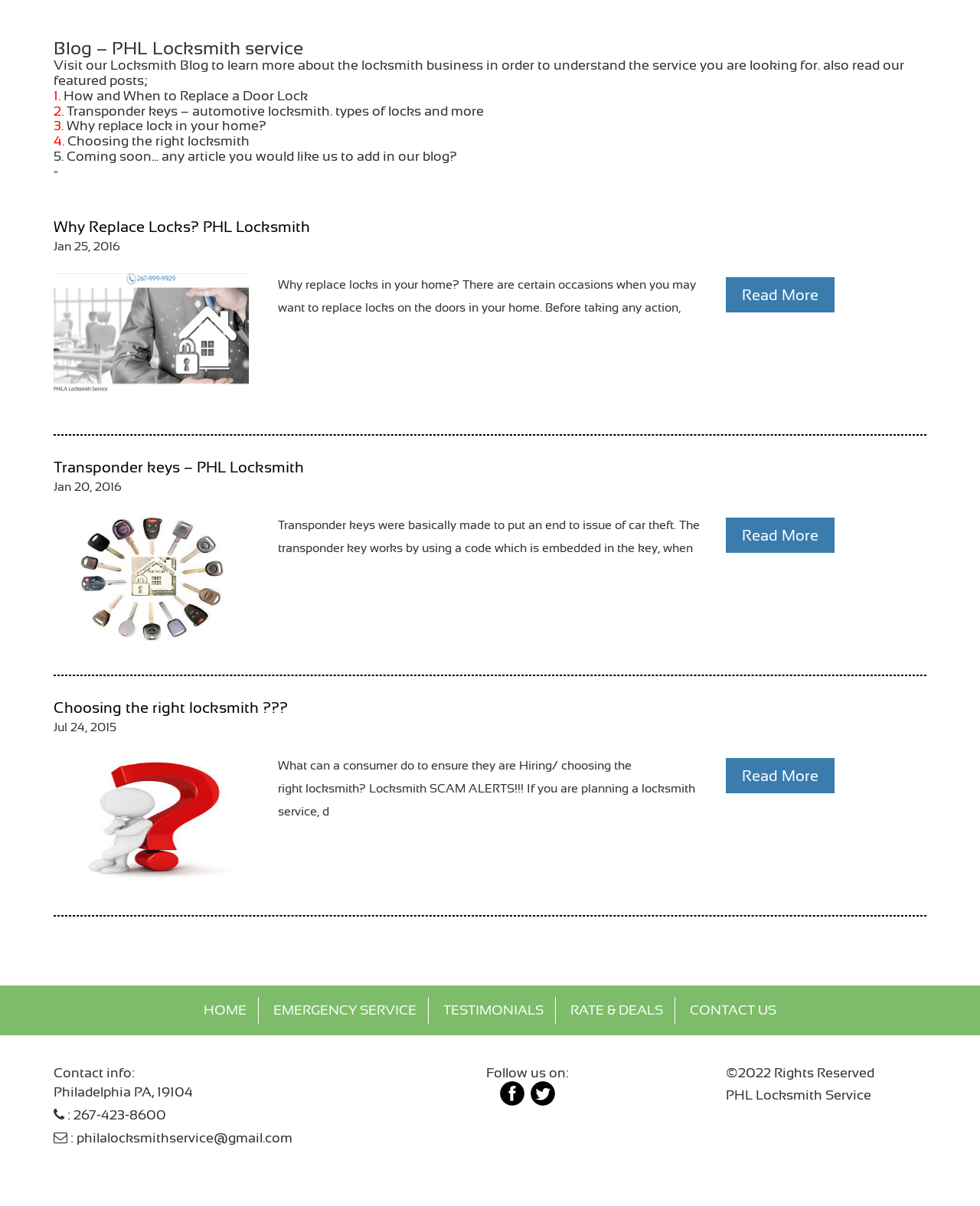Locate the bounding box of the UI element described in the following text: "Read More".

[0.74, 0.429, 0.851, 0.459]